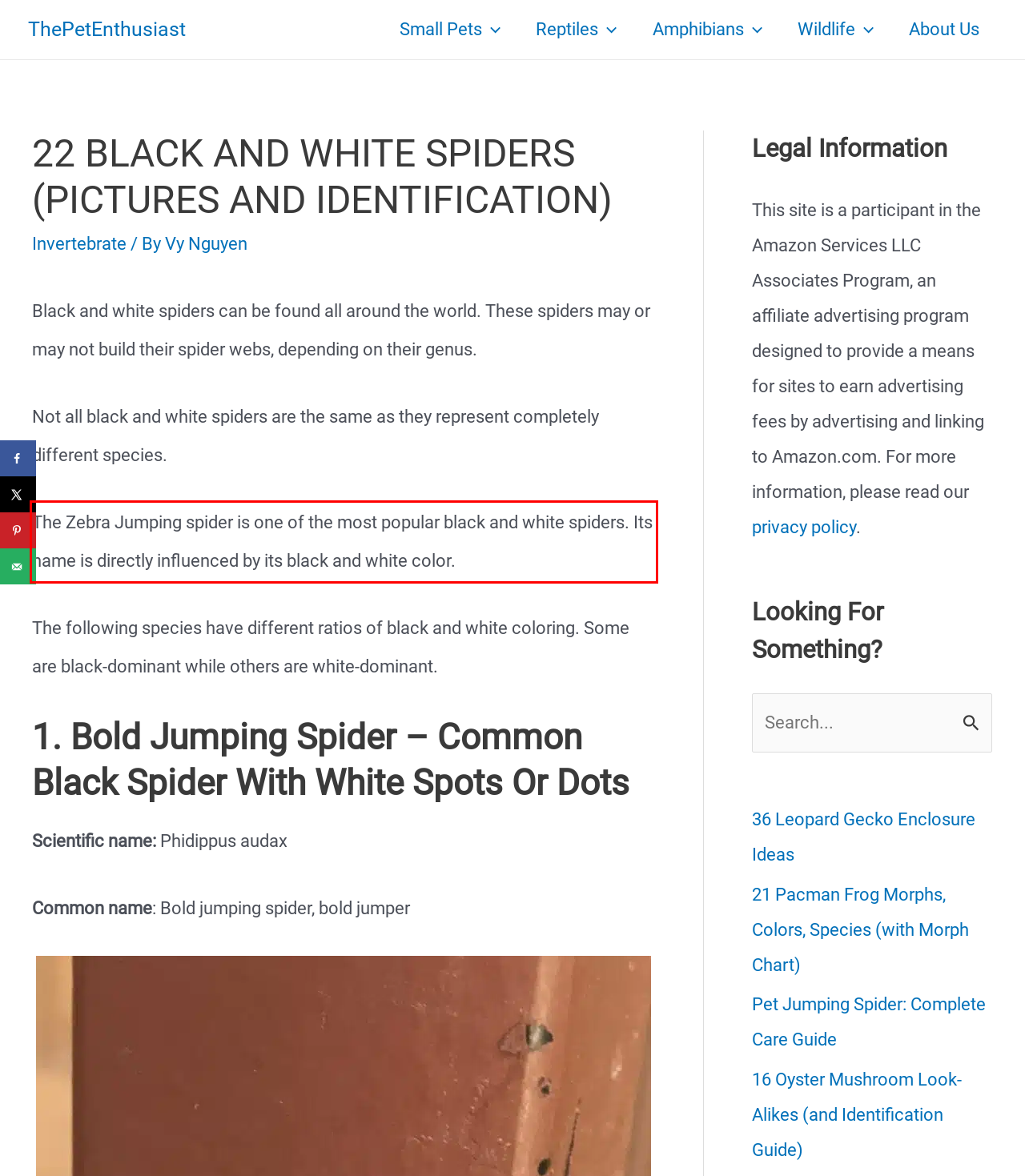Look at the provided screenshot of the webpage and perform OCR on the text within the red bounding box.

The Zebra Jumping spider is one of the most popular black and white spiders. Its name is directly influenced by its black and white color.